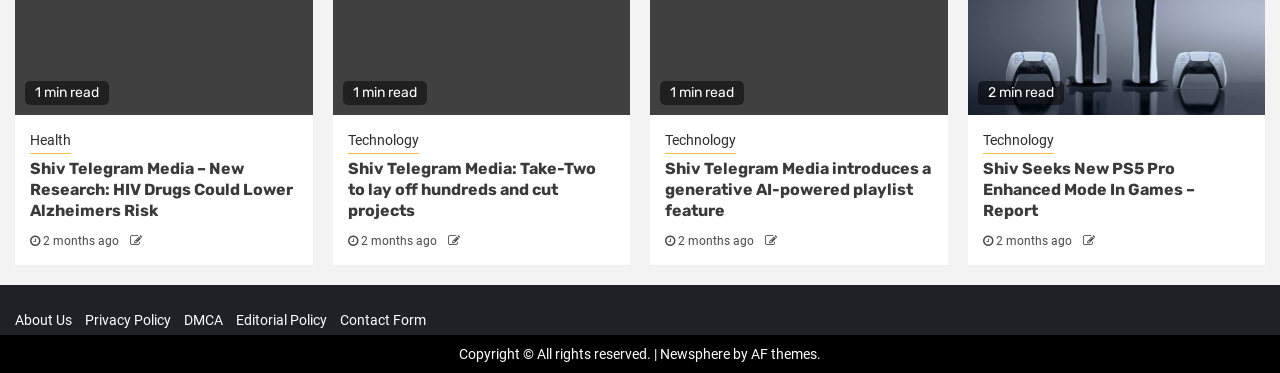From the webpage screenshot, predict the bounding box of the UI element that matches this description: "About Us".

[0.012, 0.836, 0.056, 0.879]